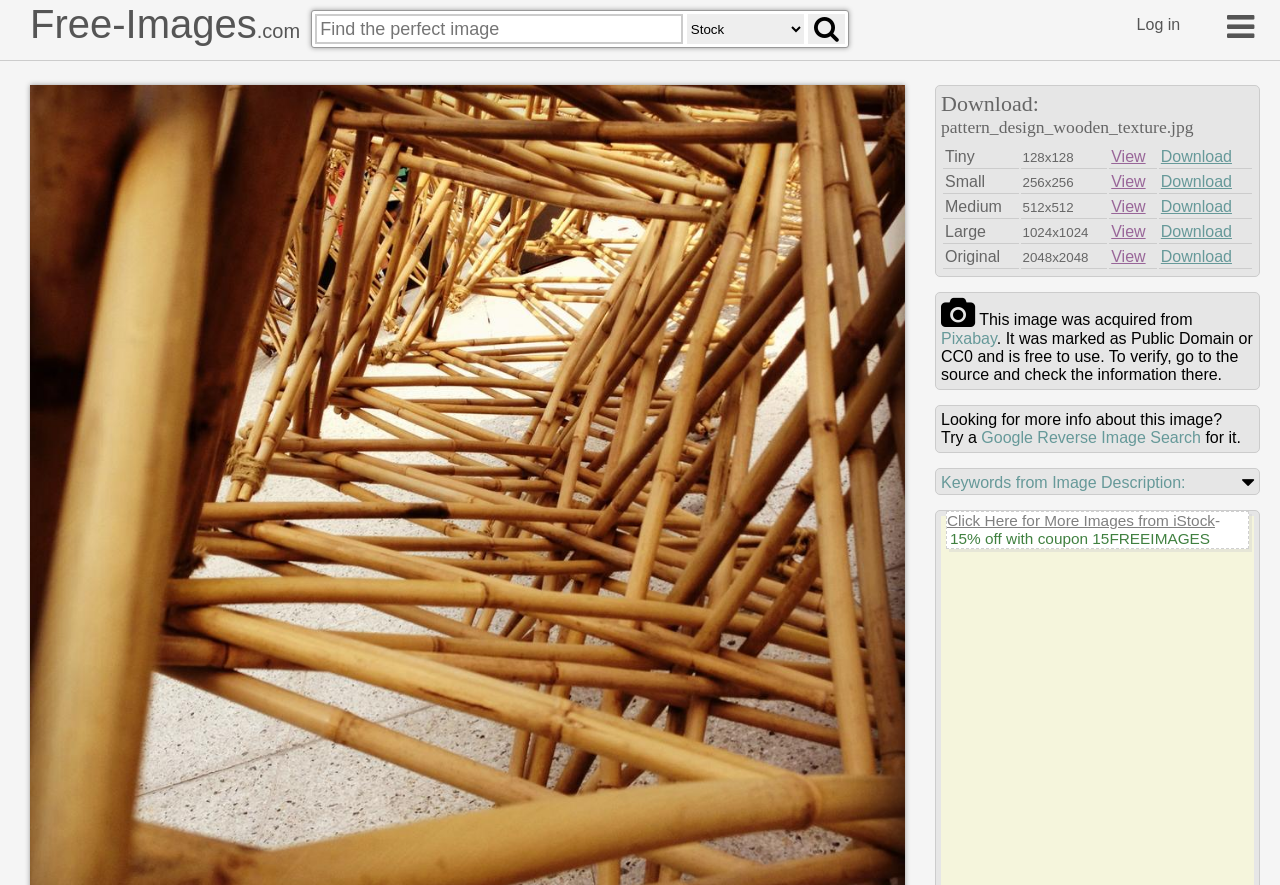Determine the bounding box coordinates of the region I should click to achieve the following instruction: "Search for the perfect image". Ensure the bounding box coordinates are four float numbers between 0 and 1, i.e., [left, top, right, bottom].

[0.246, 0.016, 0.533, 0.05]